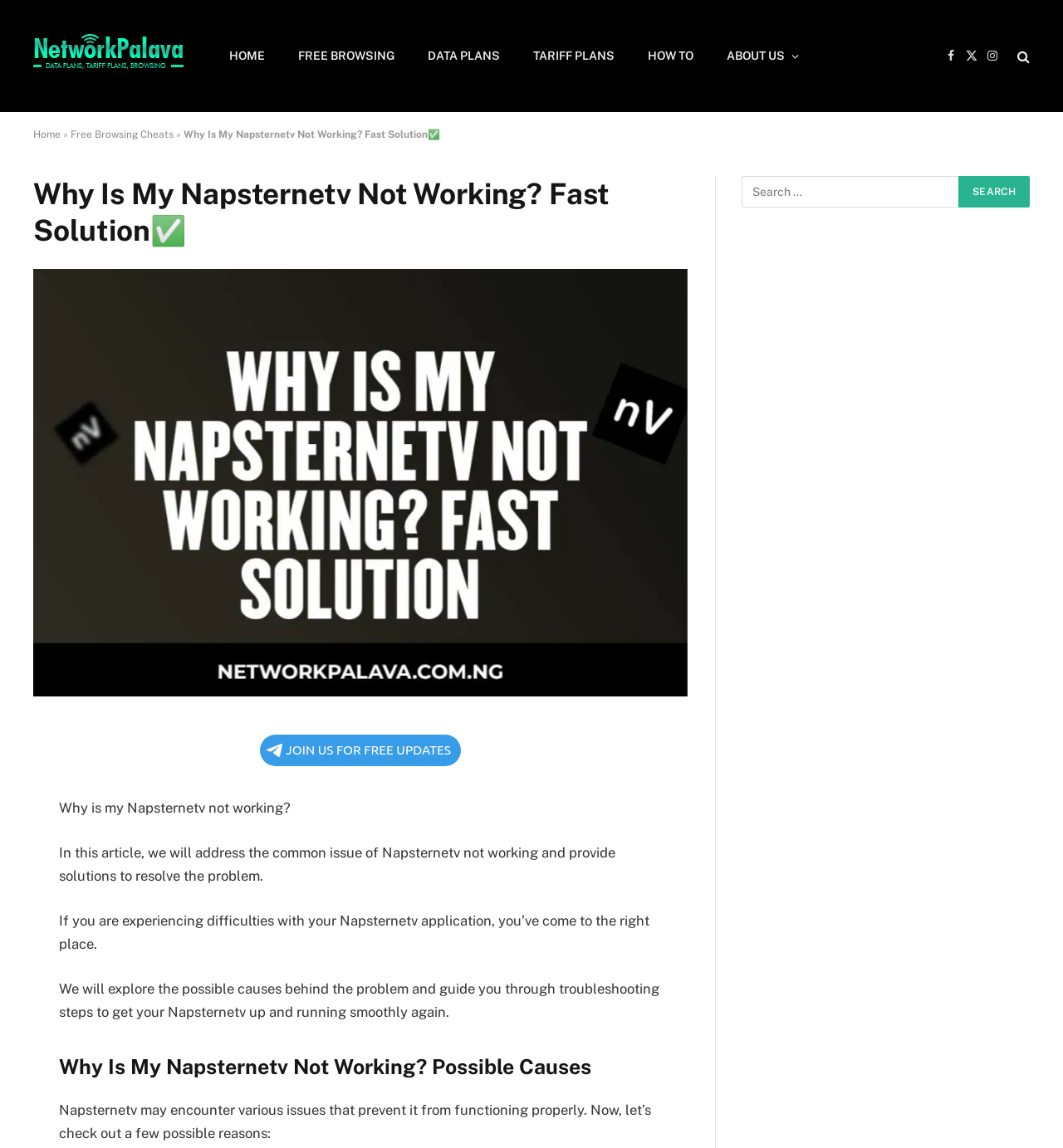Refer to the image and provide a thorough answer to this question:
What is the topic of the article?

The topic of the article can be determined by reading the heading and the introductory paragraphs. The heading says 'Why Is My Napsternetv Not Working? Fast Solution', and the paragraphs explain that the article will address the common issue of Napsternetv not working and provide solutions to resolve the problem.